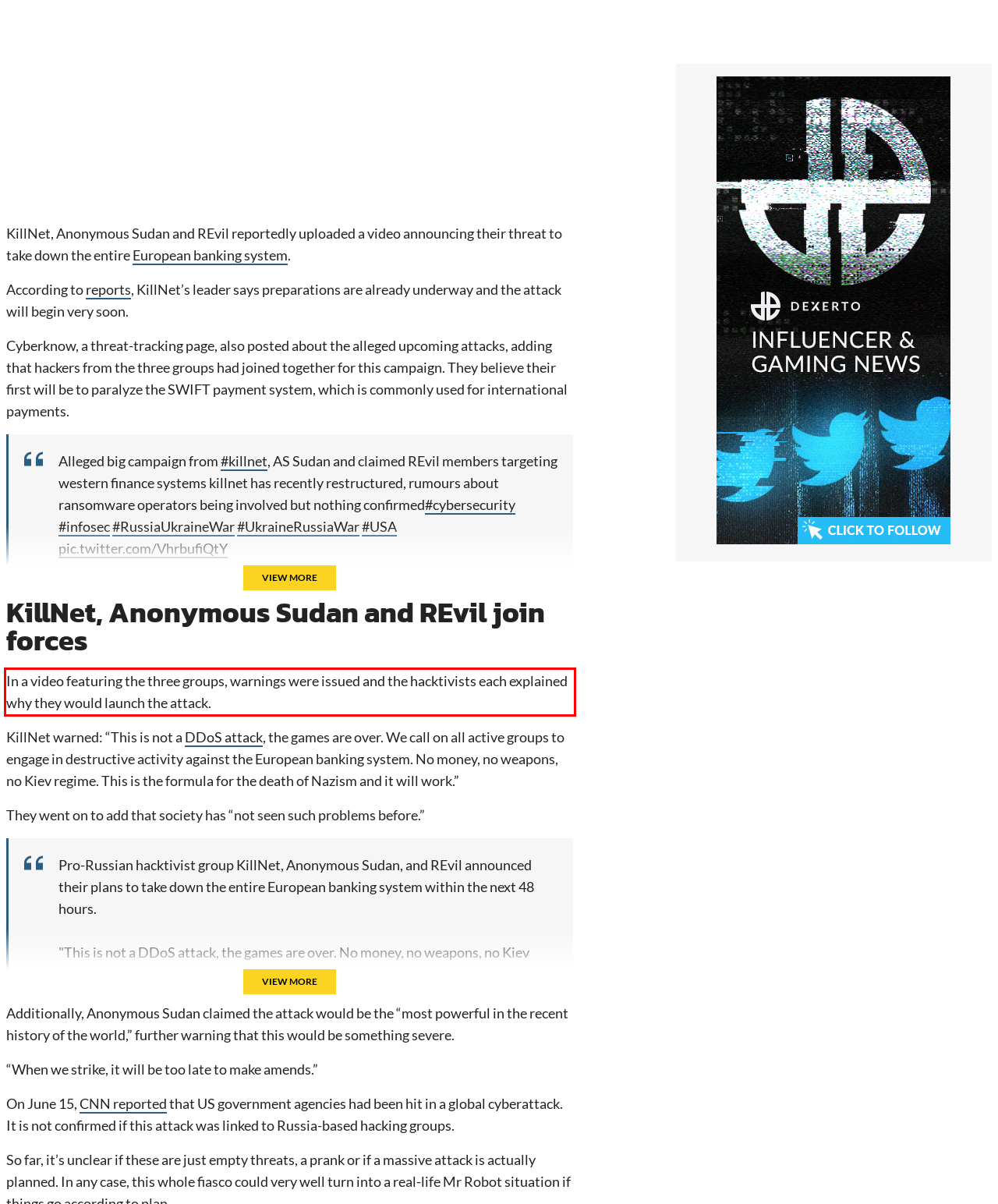Please analyze the provided webpage screenshot and perform OCR to extract the text content from the red rectangle bounding box.

In a video featuring the three groups, warnings were issued and the hacktivists each explained why they would launch the attack.